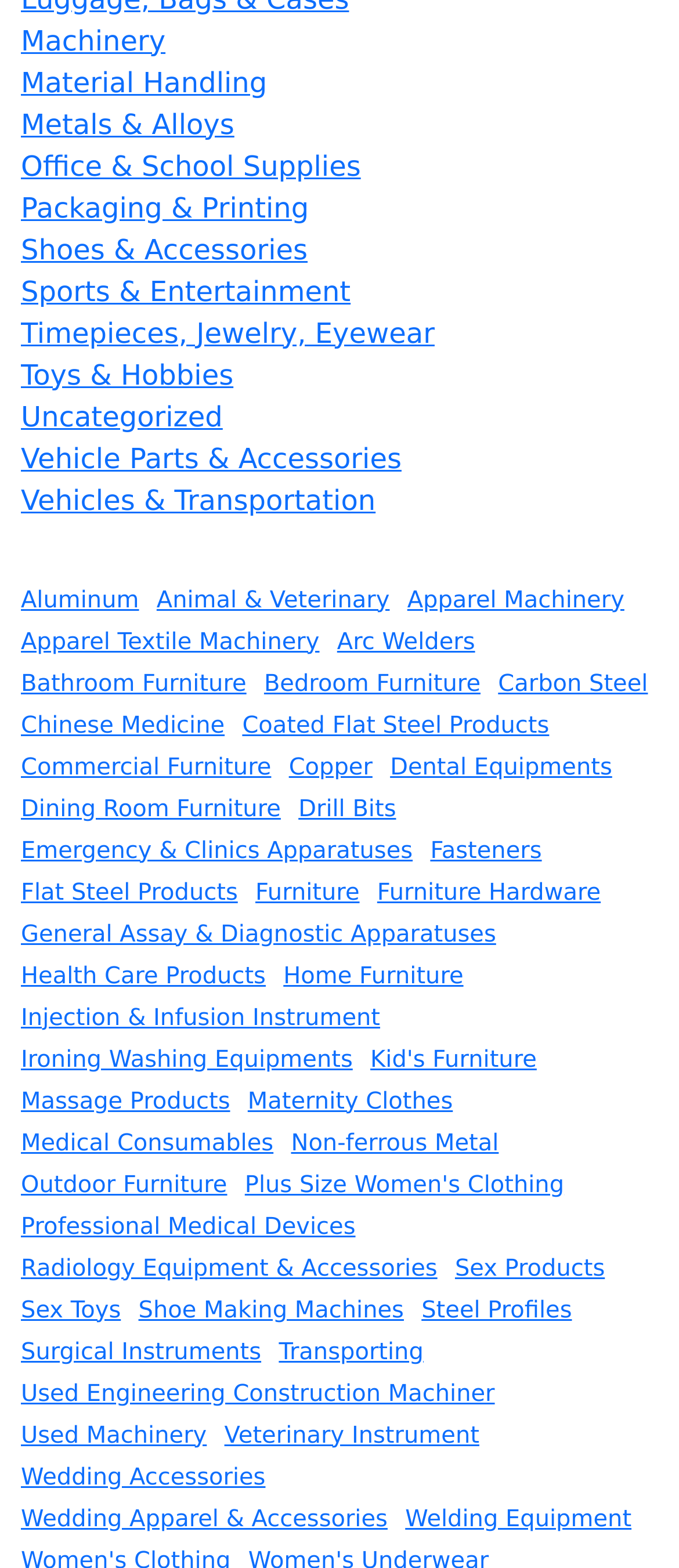Find the bounding box coordinates for the UI element whose description is: "http://cordis.europa.eu". The coordinates should be four float numbers between 0 and 1, in the format [left, top, right, bottom].

None